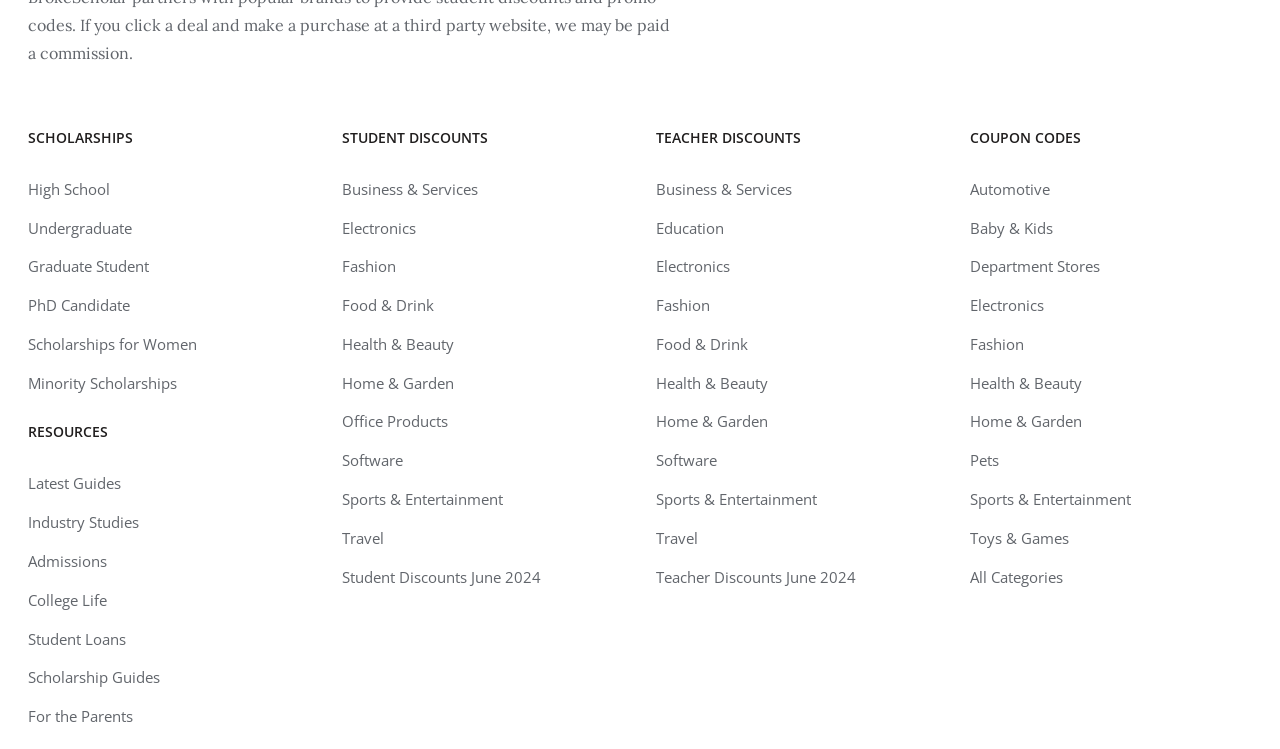Can you specify the bounding box coordinates of the area that needs to be clicked to fulfill the following instruction: "Click on Kenna"?

None